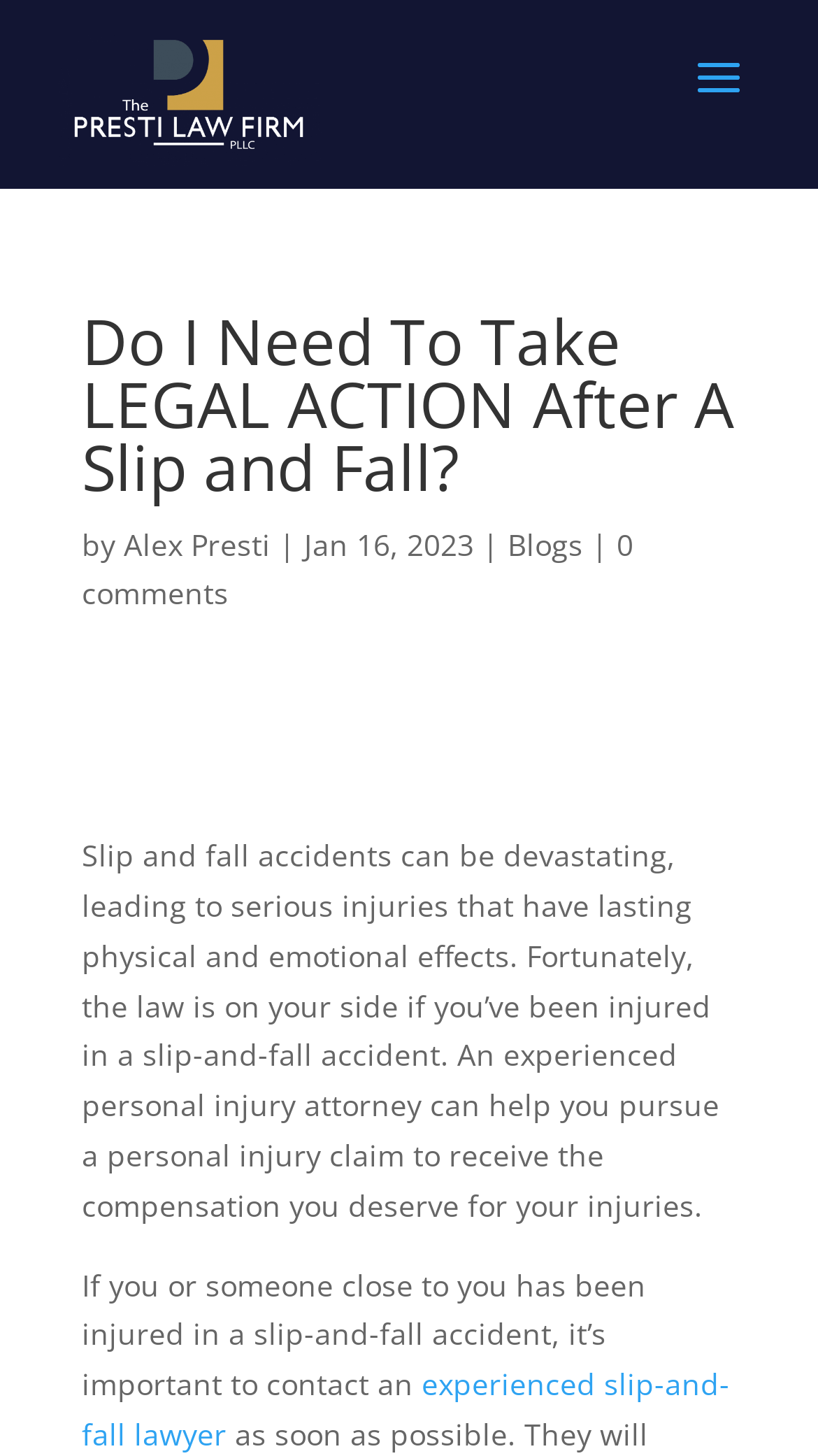Respond concisely with one word or phrase to the following query:
Who wrote the article?

Alex Presti